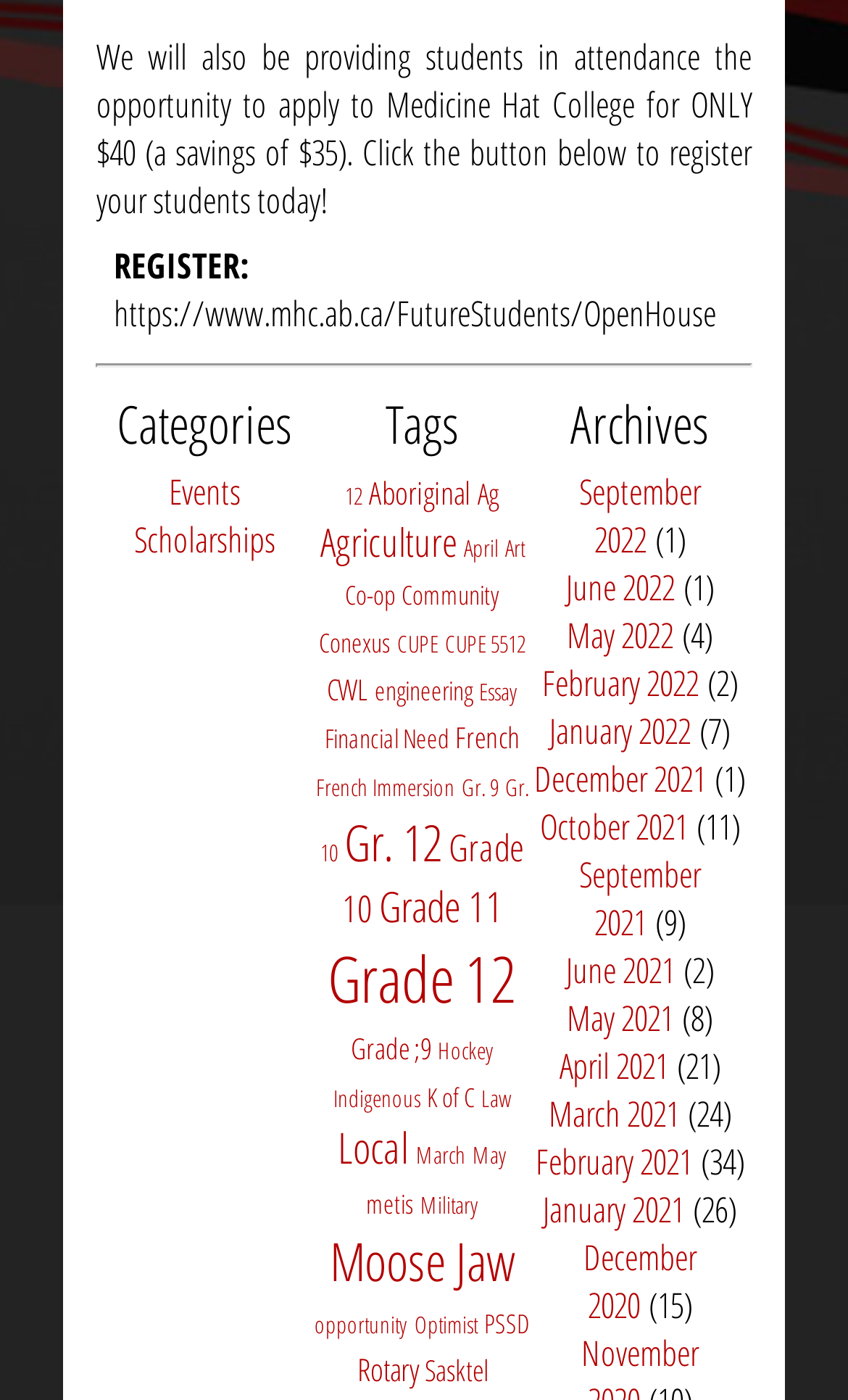How many items are available in the 'Local' category?
Look at the image and construct a detailed response to the question.

The number of items available in the 'Local' category is mentioned in the link element 'Local (15 items)' which is located under the 'Tags' heading.